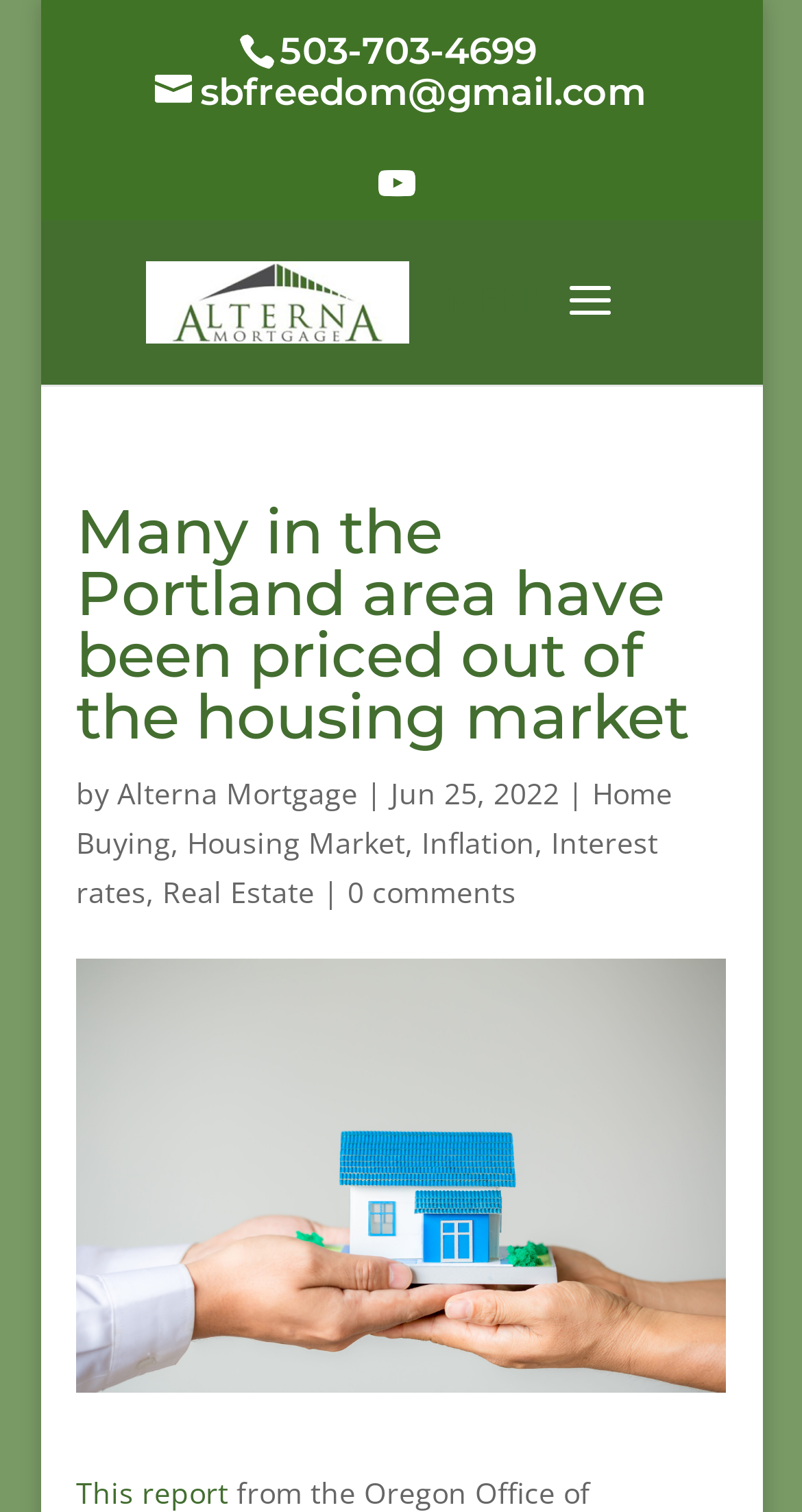Can you show the bounding box coordinates of the region to click on to complete the task described in the instruction: "Read about Home Buying"?

[0.095, 0.512, 0.839, 0.57]